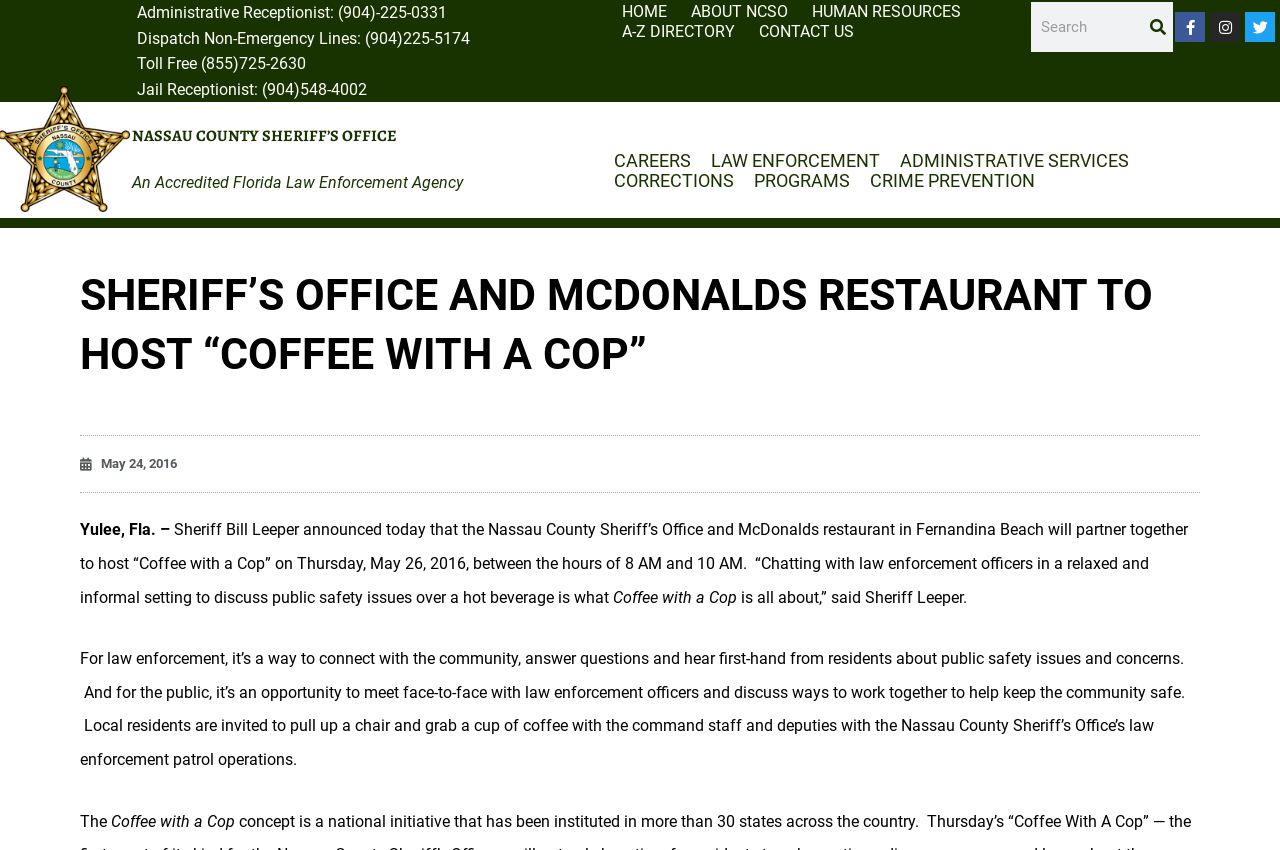What is the purpose of the 'Coffee with a Cop' event?
Provide a detailed and well-explained answer to the question.

I found the purpose of the 'Coffee with a Cop' event by reading the StaticText element 'For law enforcement, it’s a way to connect with the community, answer questions and hear first-hand from residents about public safety issues and concerns.' which explains the purpose of the event.